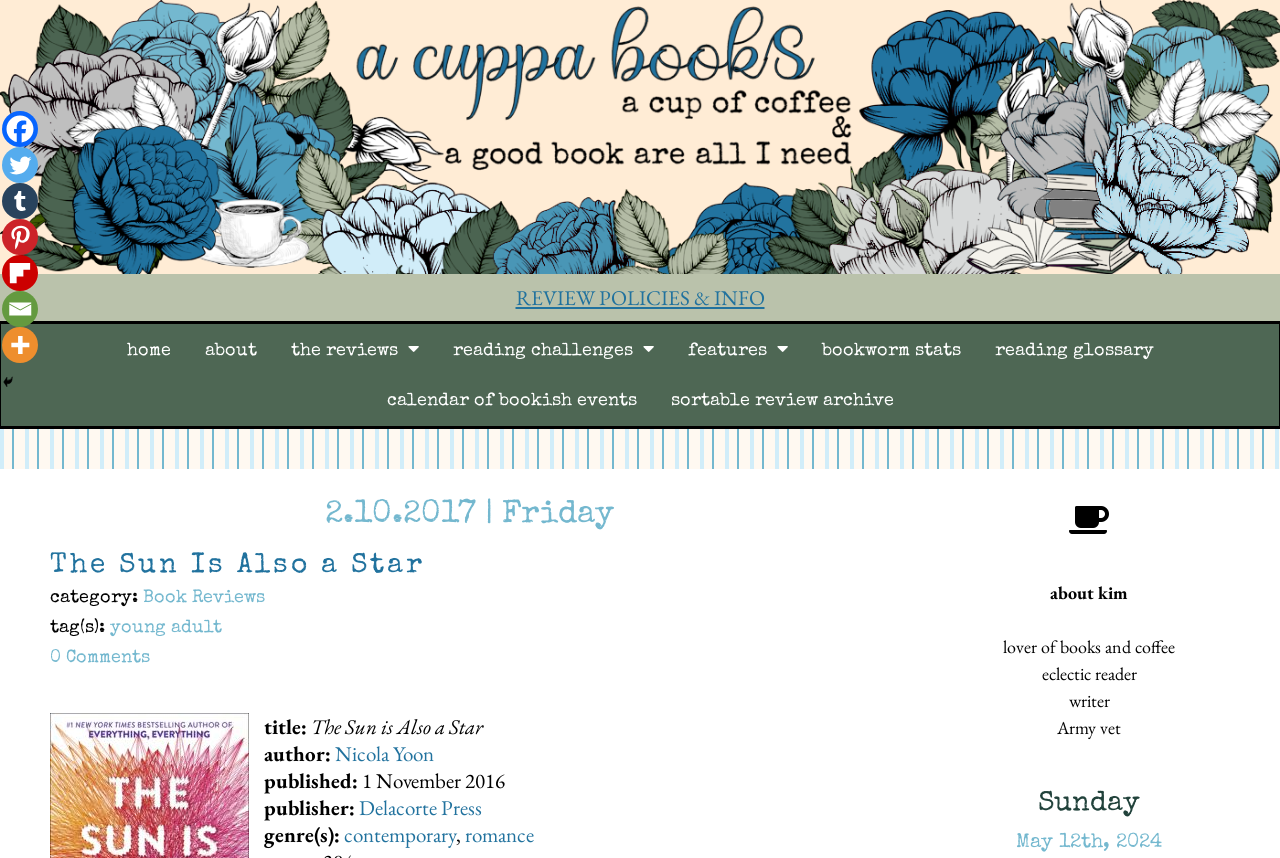Locate the bounding box of the UI element described in the following text: "alt="A Cuppa Books"".

[0.0, 0.14, 1.0, 0.172]